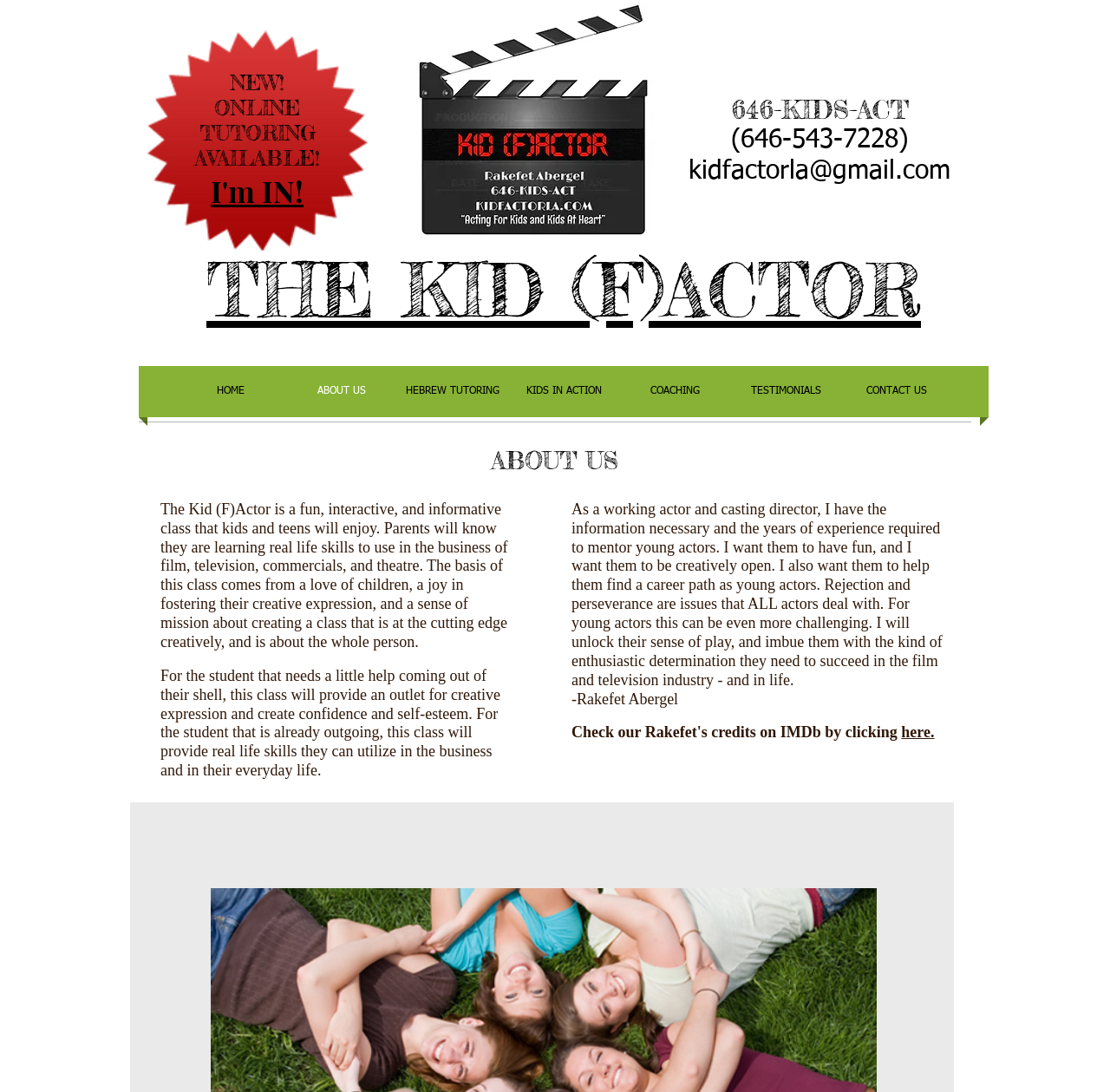Determine the bounding box coordinates for the area that should be clicked to carry out the following instruction: "Click the 'HOME' link".

[0.158, 0.335, 0.258, 0.382]